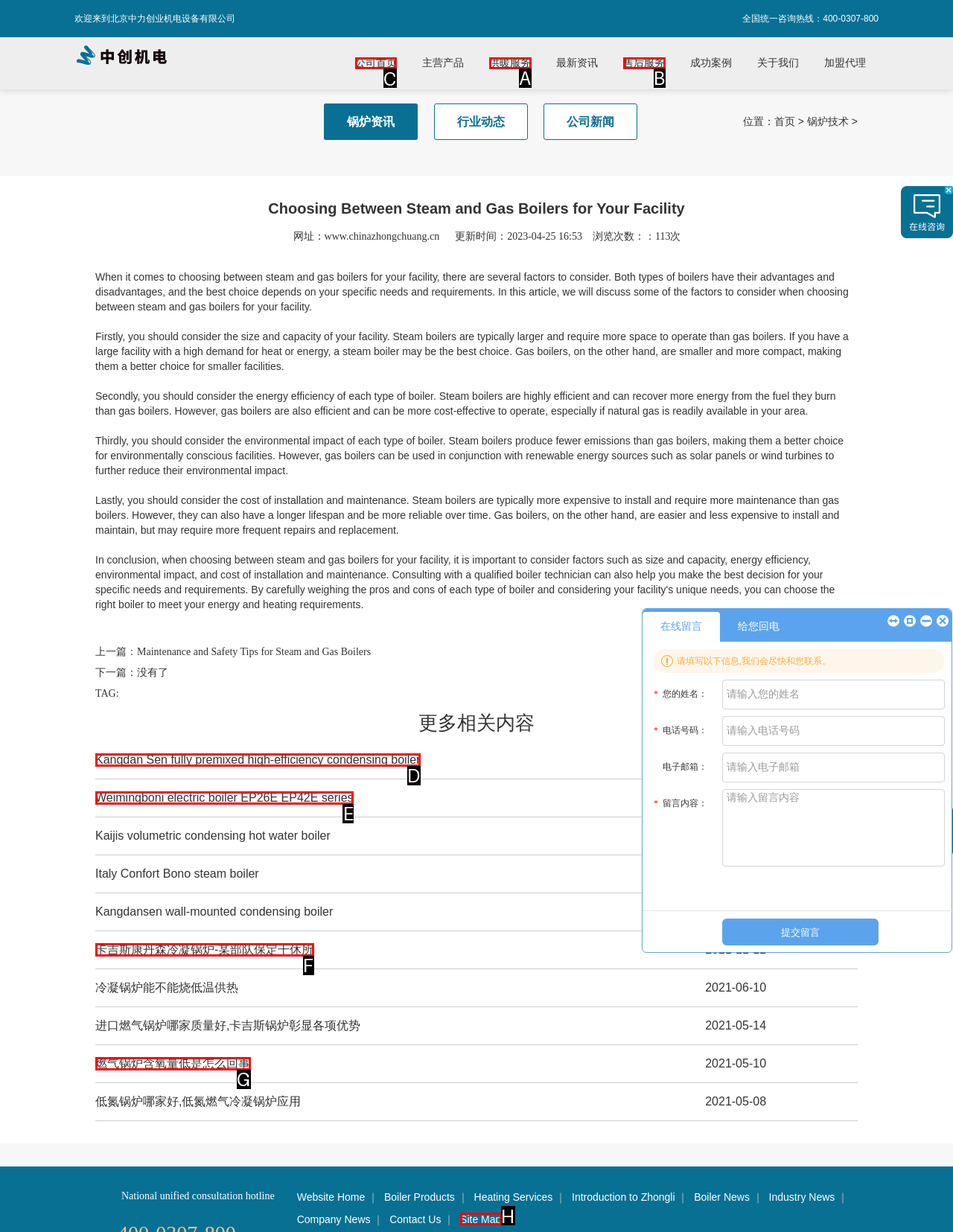Which UI element should you click on to achieve the following task: Click the '公司首页' link? Provide the letter of the correct option.

C